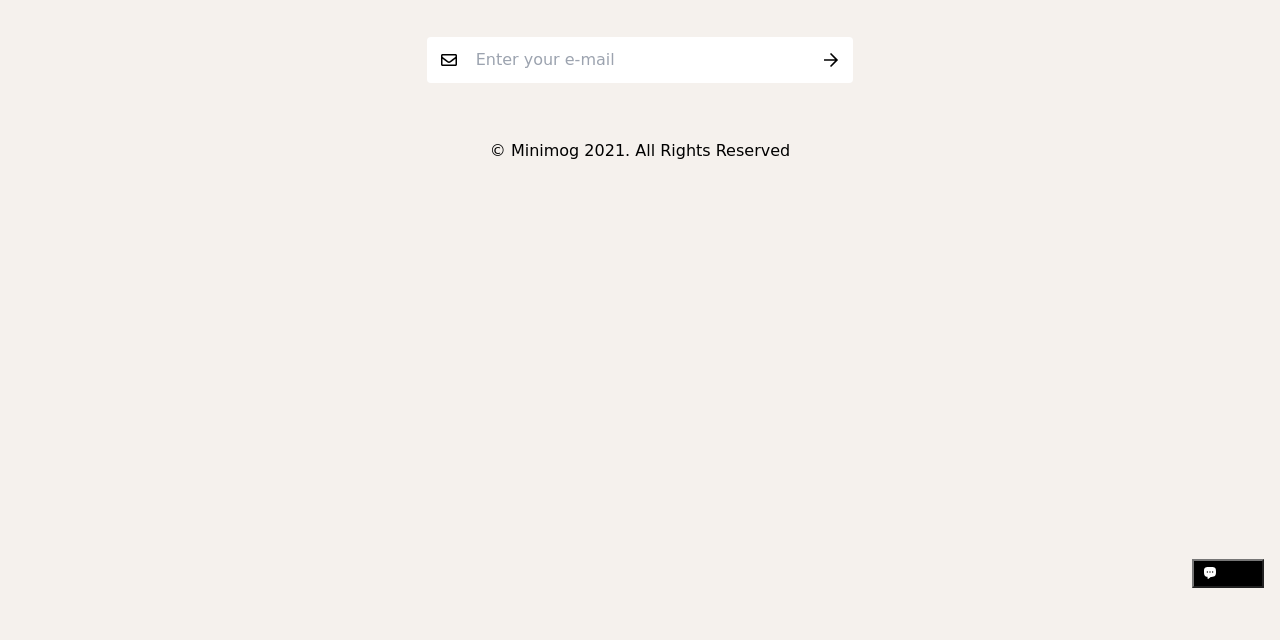Given the description: "Chat1", determine the bounding box coordinates of the UI element. The coordinates should be formatted as four float numbers between 0 and 1, [left, top, right, bottom].

[0.932, 0.873, 0.988, 0.919]